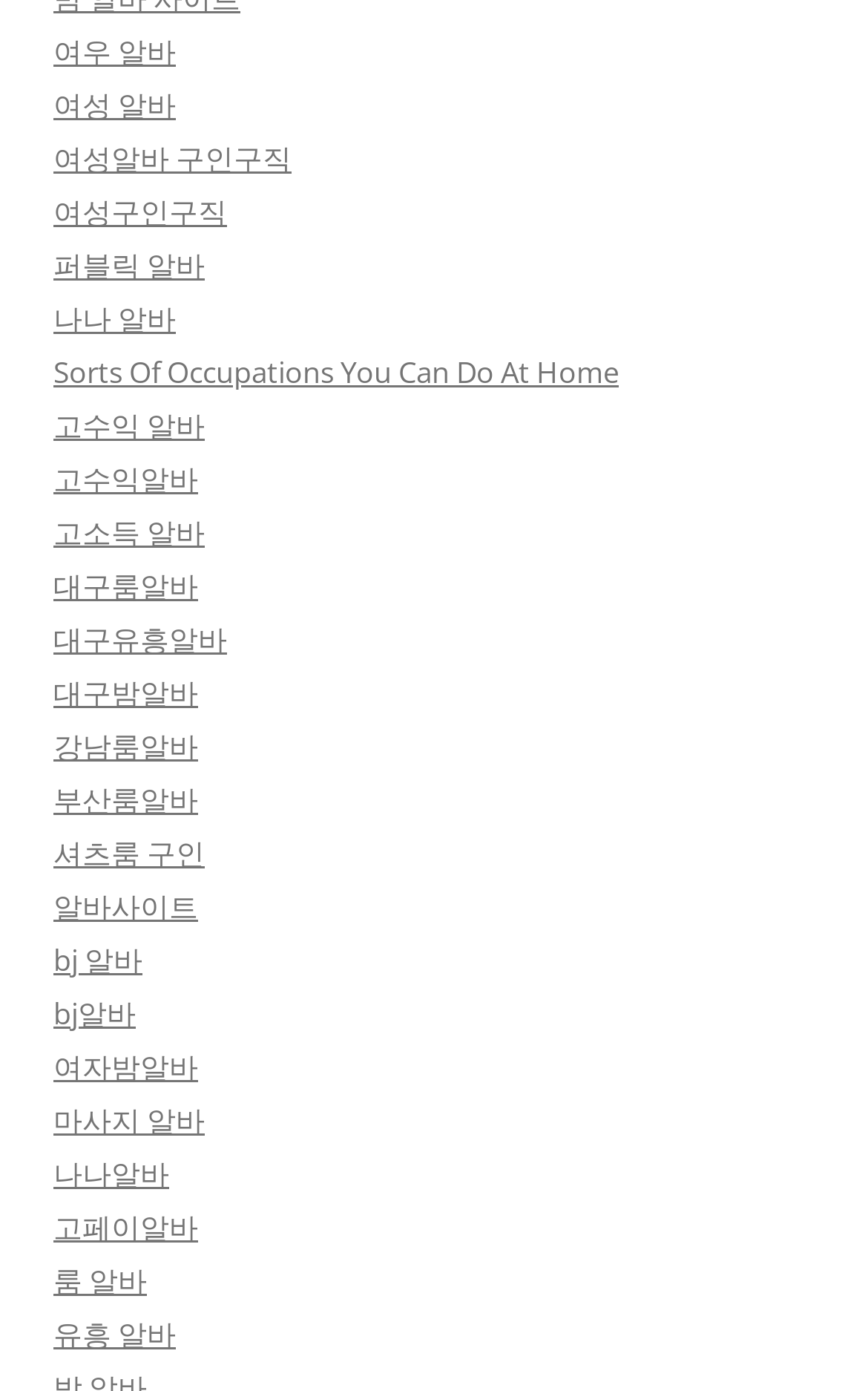Identify the bounding box coordinates for the UI element described as: "여성 알바".

[0.062, 0.061, 0.203, 0.09]